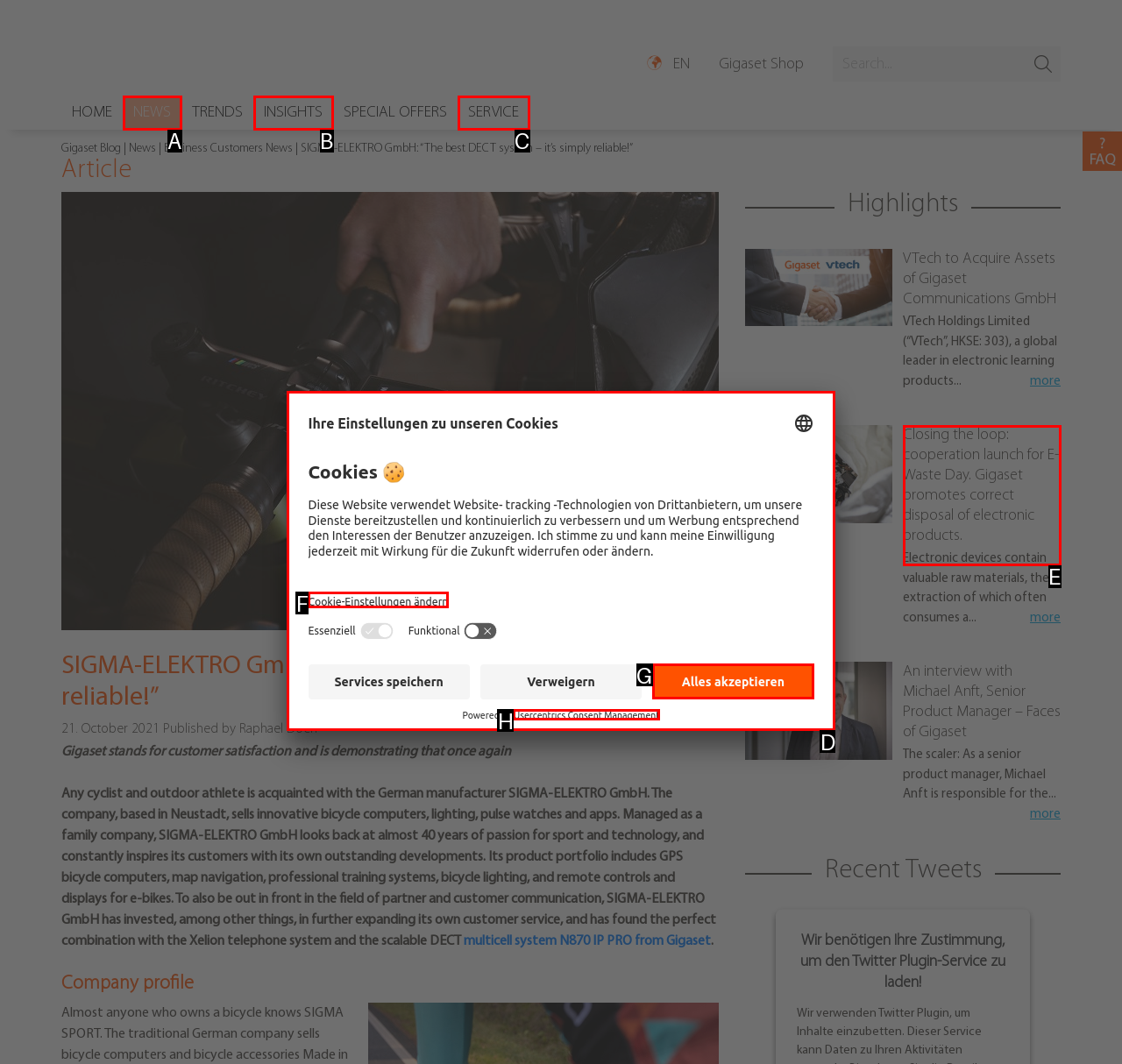Identify the UI element that corresponds to this description: Service
Respond with the letter of the correct option.

C